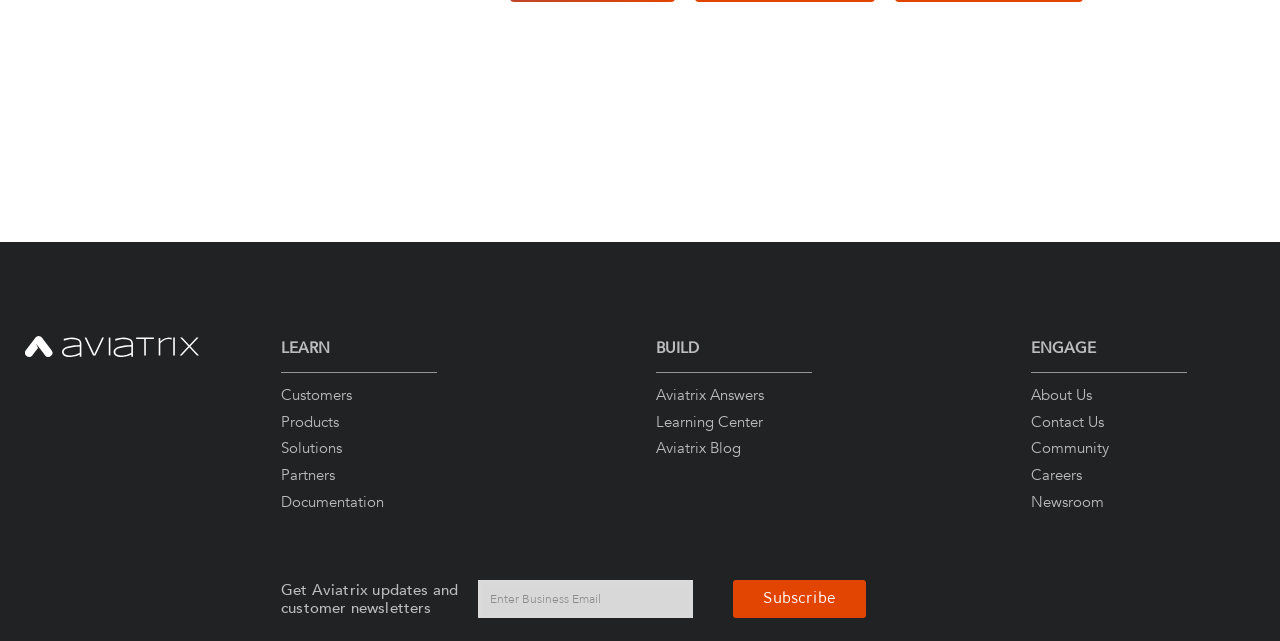What are the three main sections of the website?
Using the details shown in the screenshot, provide a comprehensive answer to the question.

The three main sections of the website are 'LEARN', 'BUILD', and 'ENGAGE', which are represented as headings on the webpage. These headings are located horizontally across the webpage, with 'LEARN' on the left, 'BUILD' in the middle, and 'ENGAGE' on the right, with bounding box coordinates of [0.22, 0.525, 0.341, 0.582], [0.512, 0.525, 0.634, 0.582], and [0.805, 0.525, 0.927, 0.582] respectively.